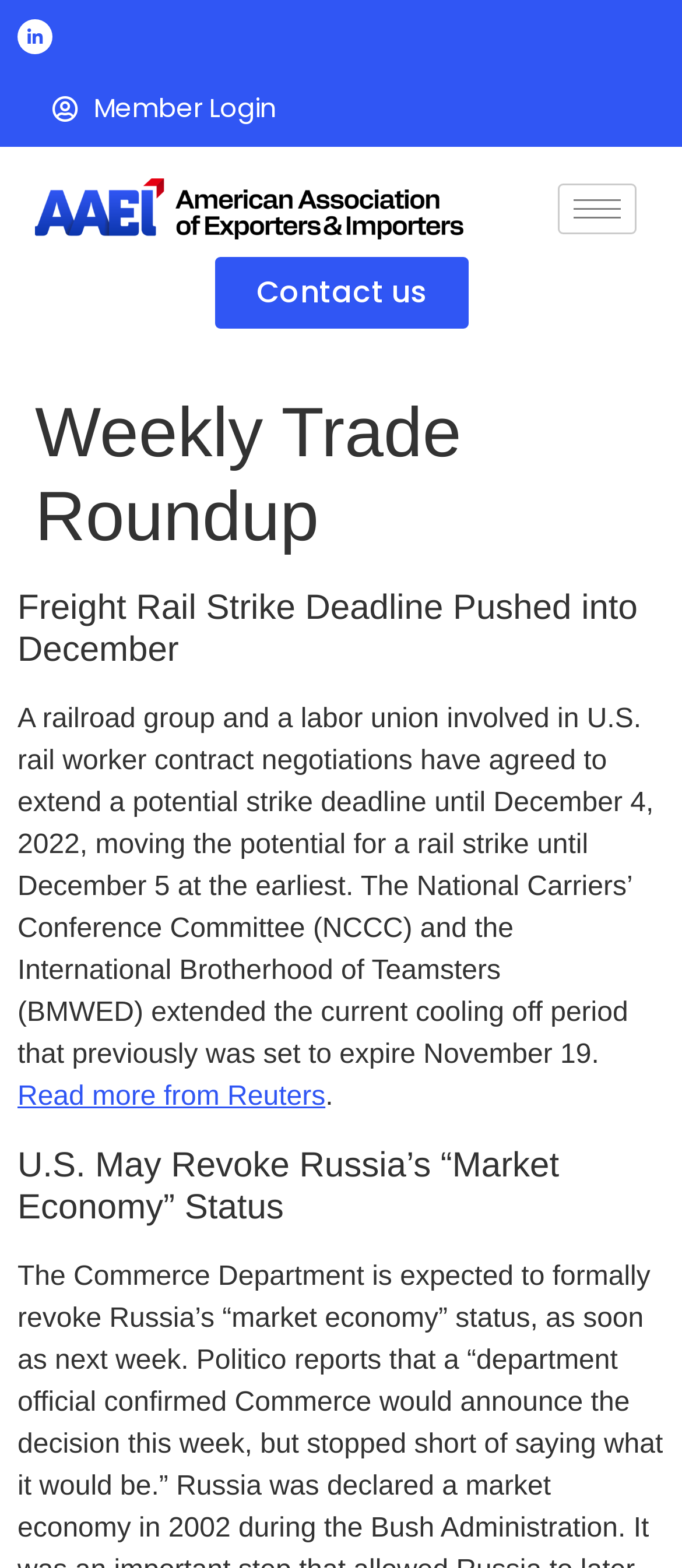Given the description "Member Login", provide the bounding box coordinates of the corresponding UI element.

[0.077, 0.057, 0.404, 0.082]